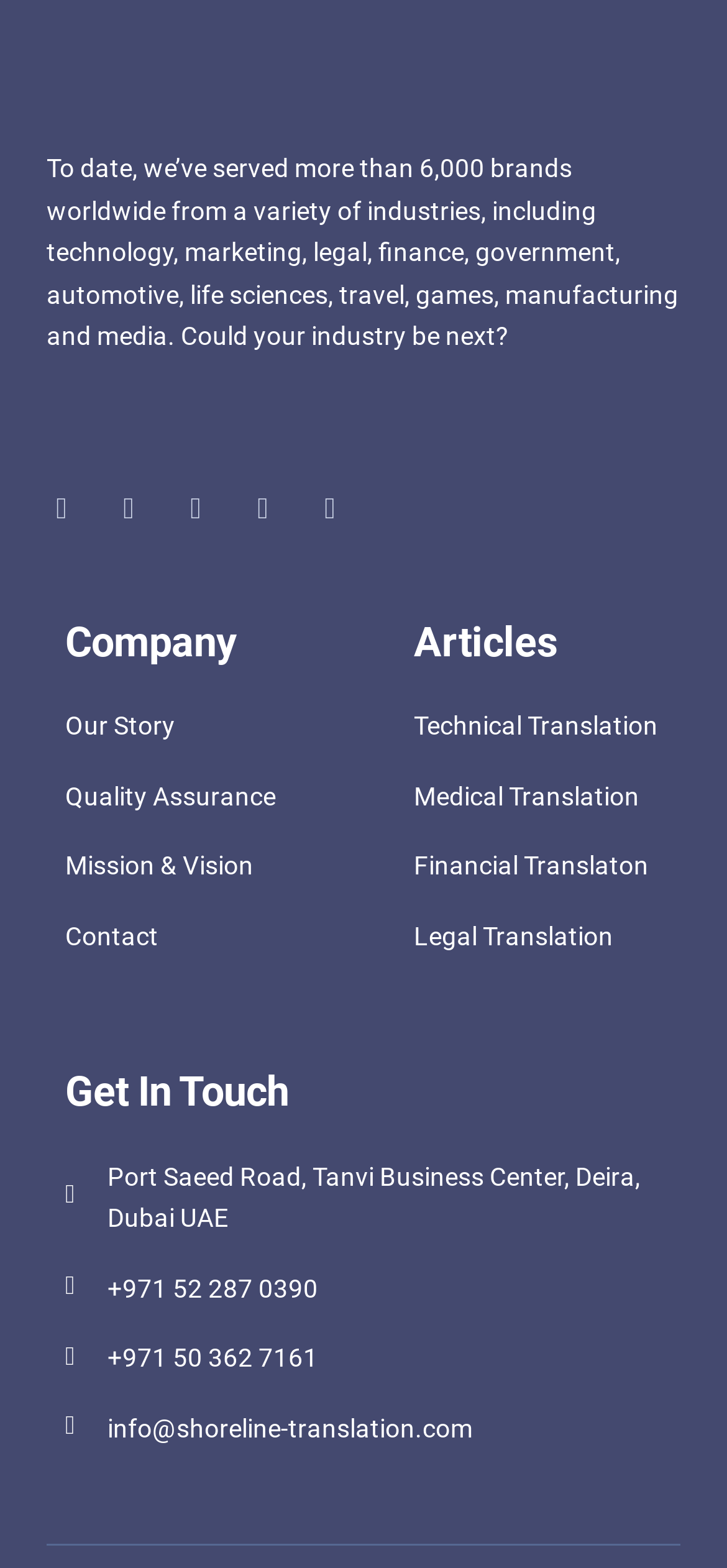What is the industry mentioned in the text?
Use the image to answer the question with a single word or phrase.

Technology